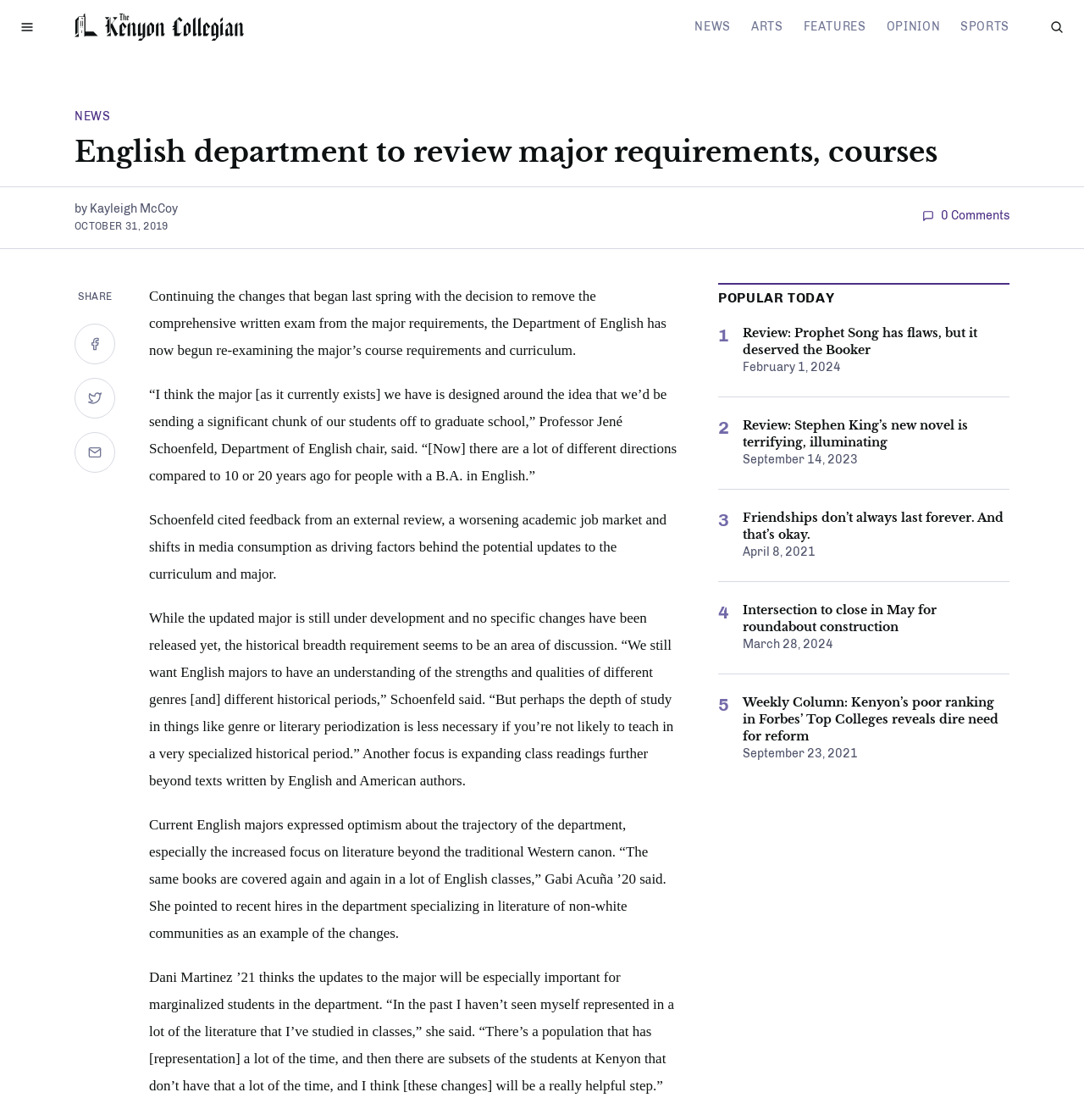Please look at the image and answer the question with a detailed explanation: What is the name of the department reviewing major requirements?

The question is asking about the department that is reviewing major requirements. From the webpage, we can see that the heading 'English department to review major requirements, courses' is present, which indicates that the English department is the one reviewing major requirements.